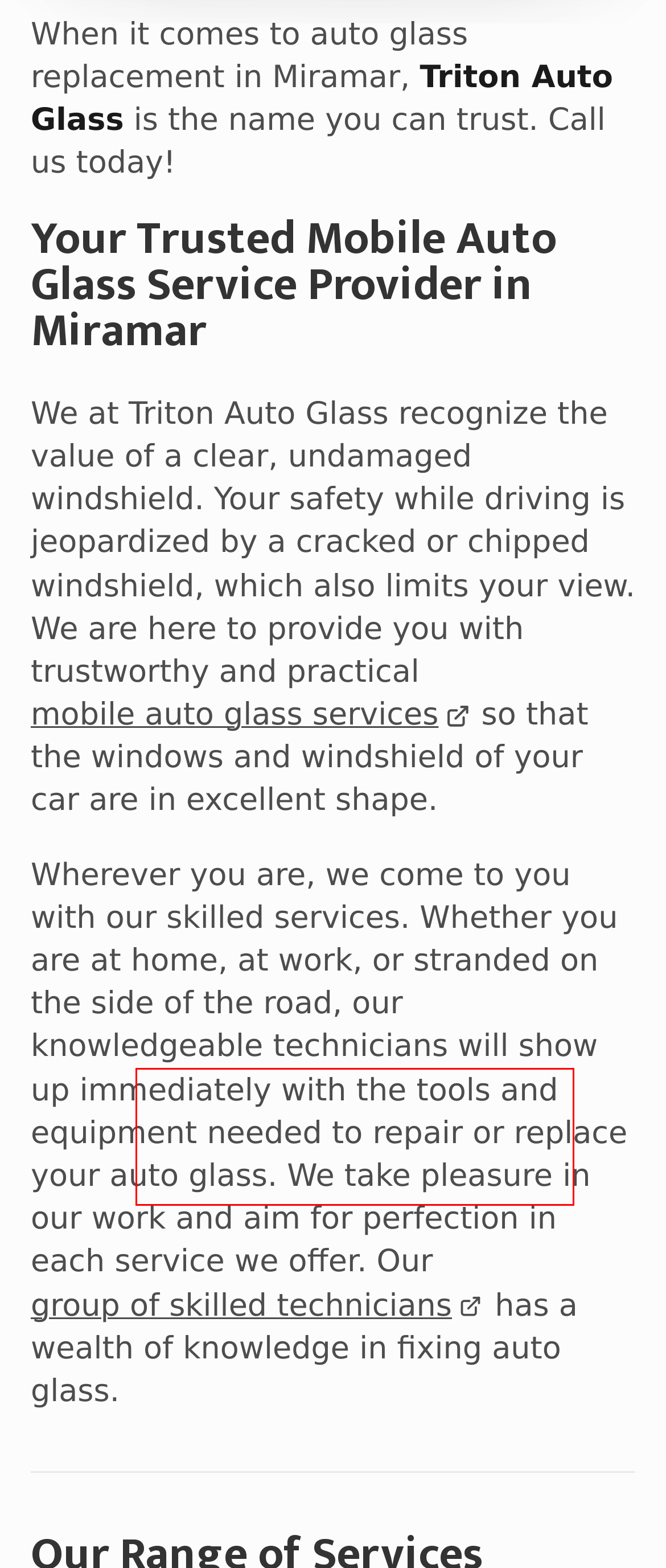Given a screenshot of a webpage with a red bounding box, extract the text content from the UI element inside the red bounding box.

Display settings are stored during your session on this site. Ending session (closing the browser or tab) resets the default values.